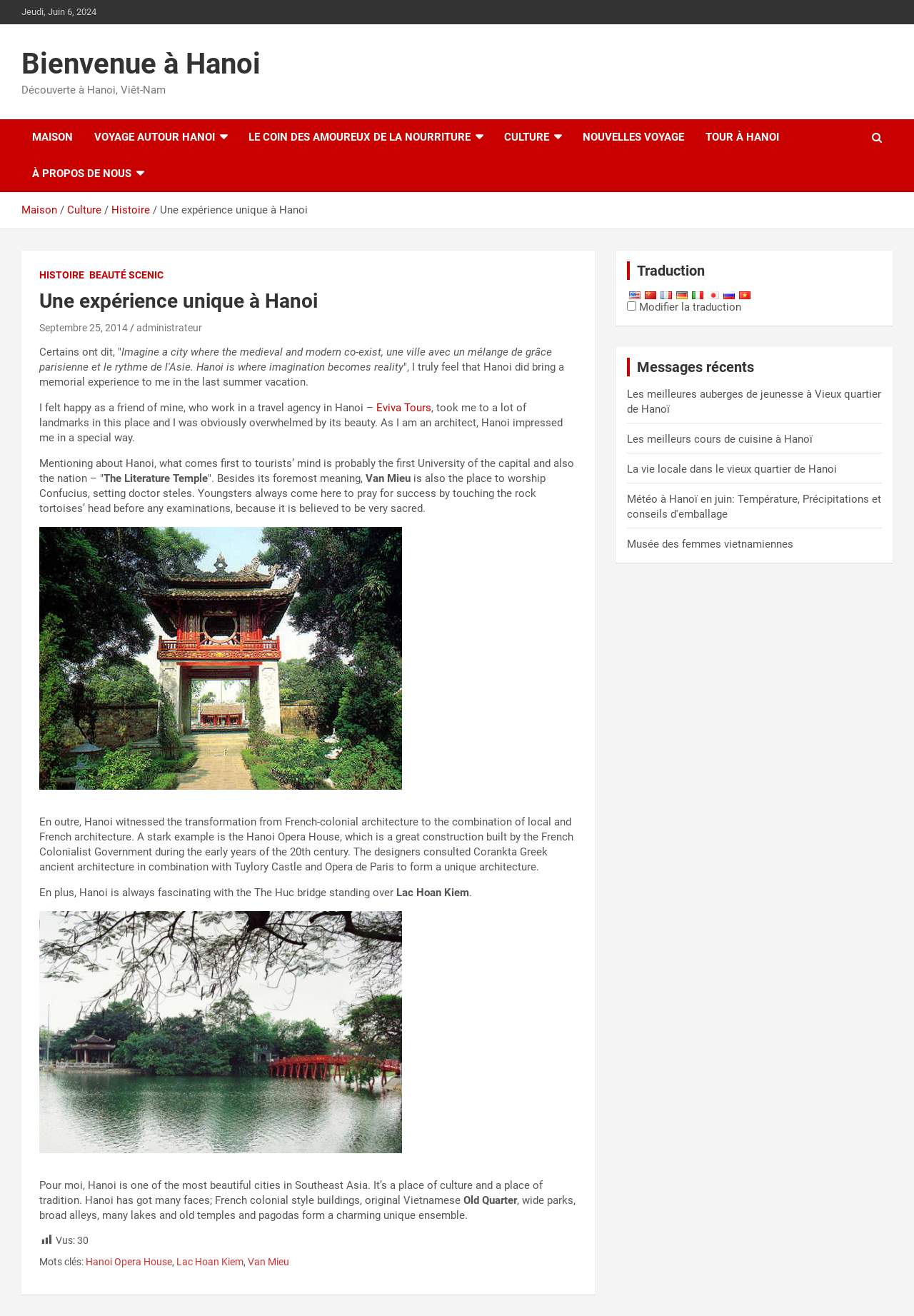Find the bounding box coordinates of the clickable area that will achieve the following instruction: "Click on the 'LE COIN DES AMOUREUX DE LA NOURRITURE' link".

[0.26, 0.091, 0.54, 0.118]